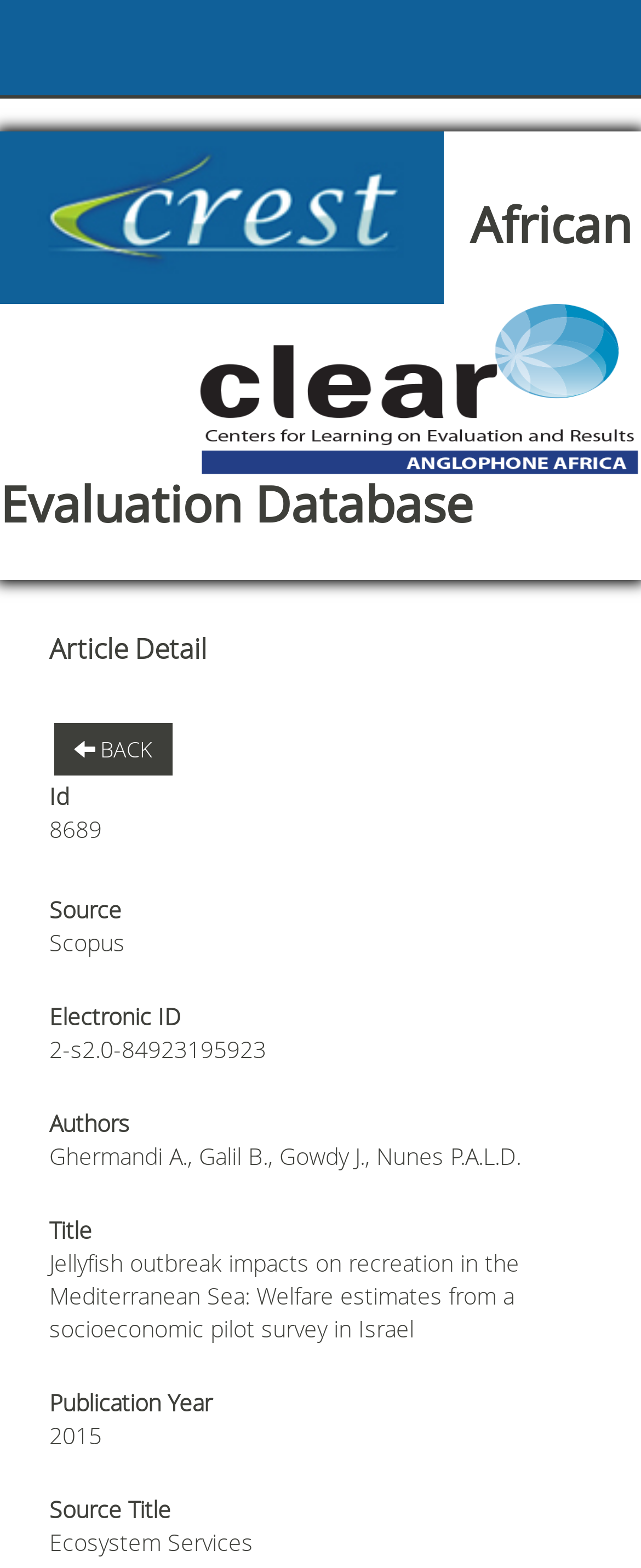Who are the authors of the article?
Please provide a comprehensive answer to the question based on the webpage screenshot.

I found the authors of the article by looking at the 'Authors' label and its corresponding value 'Ghermandi A., Galil B., Gowdy J., Nunes P.A.L.D.' on the webpage.